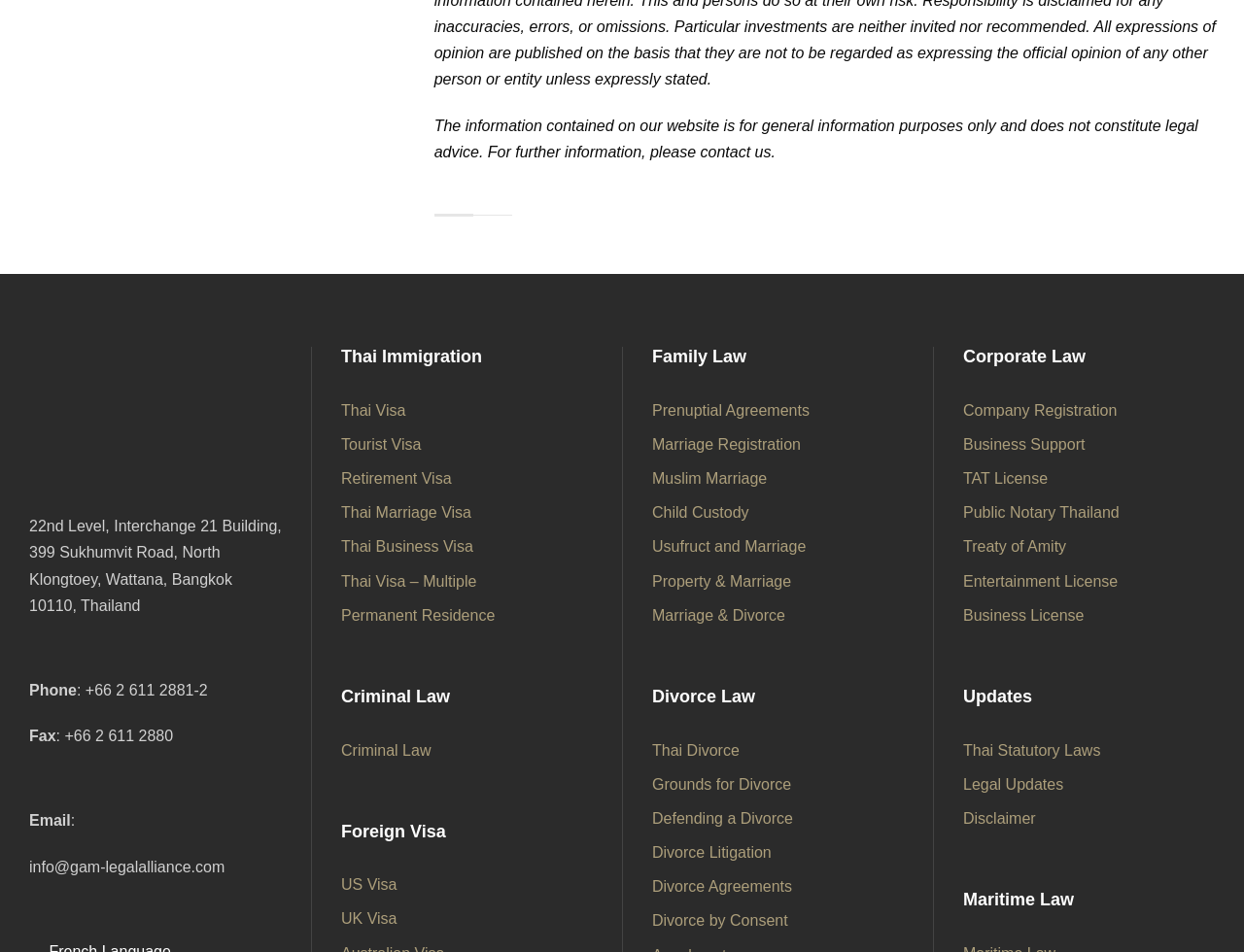What is the address of GAM Legal Alliance?
Look at the image and answer the question with a single word or phrase.

22nd Level, Interchange 21 Building, 399 Sukhumvit Road, North Klongtoey, Wattana, Bangkok 10110, Thailand